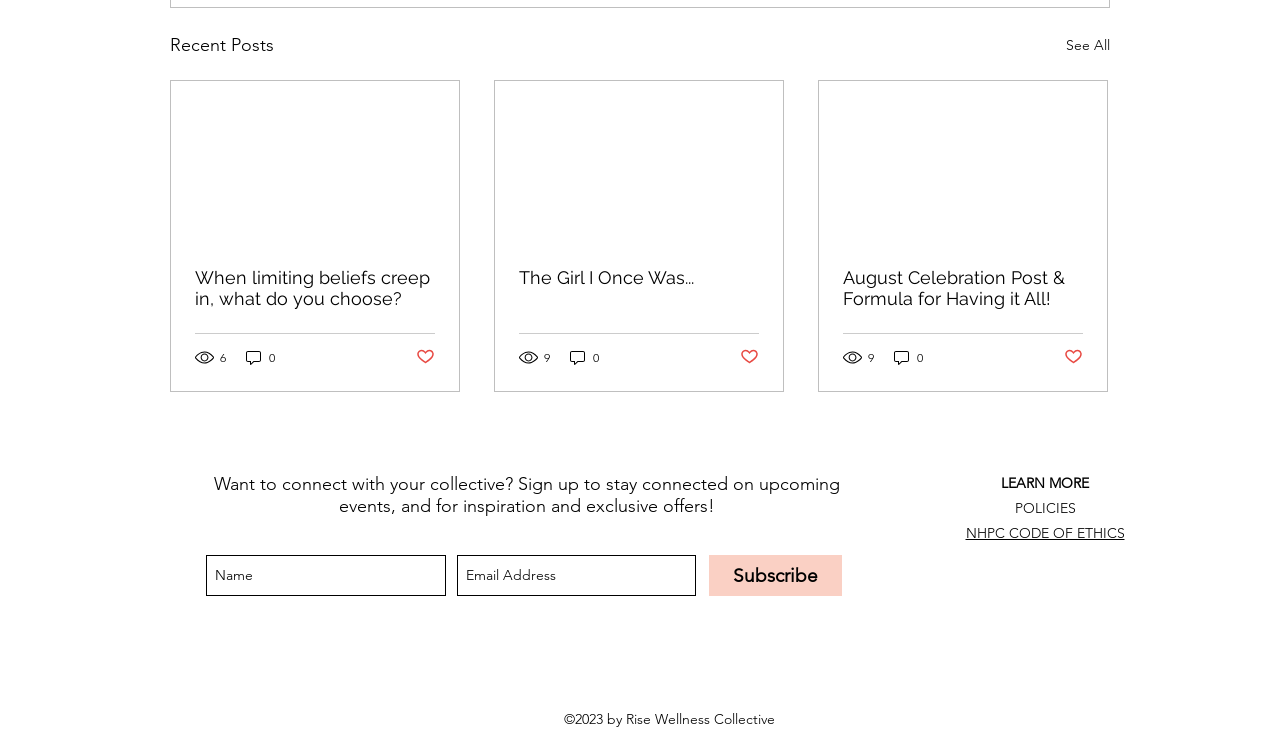Please answer the following question using a single word or phrase: 
What is the purpose of the 'Subscribe' button?

To stay connected